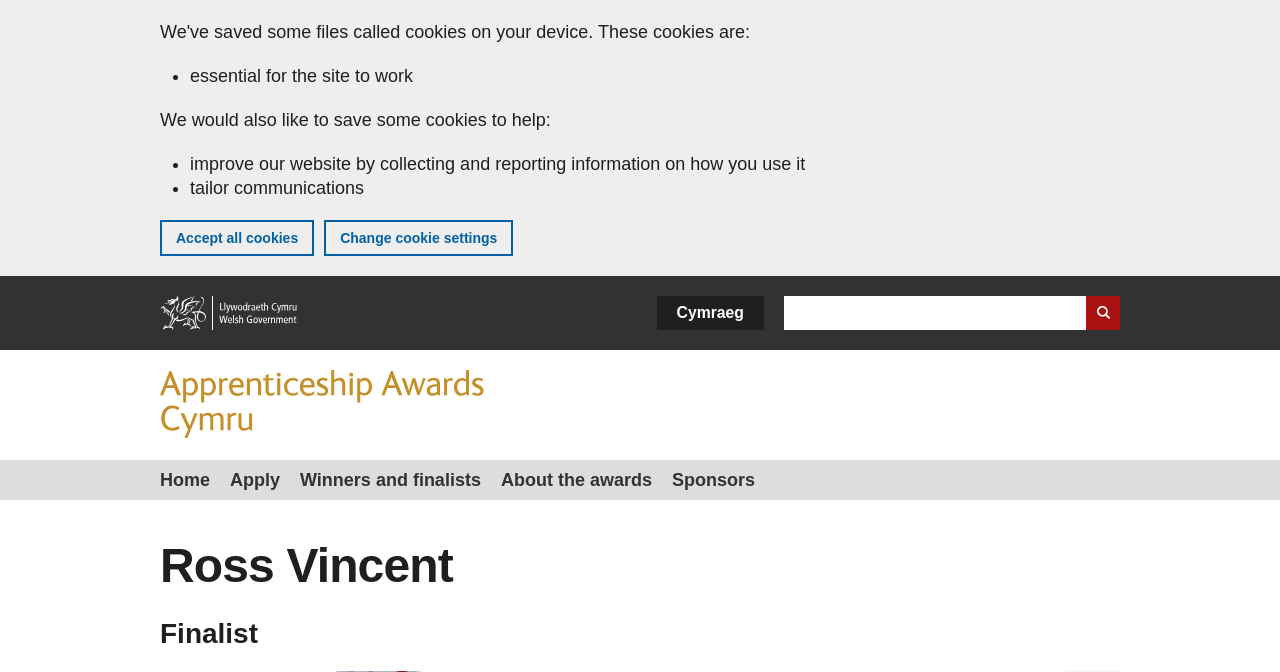Provide a single word or phrase to answer the given question: 
What is the text on the banner at the top?

Cookies on GOV.WALES